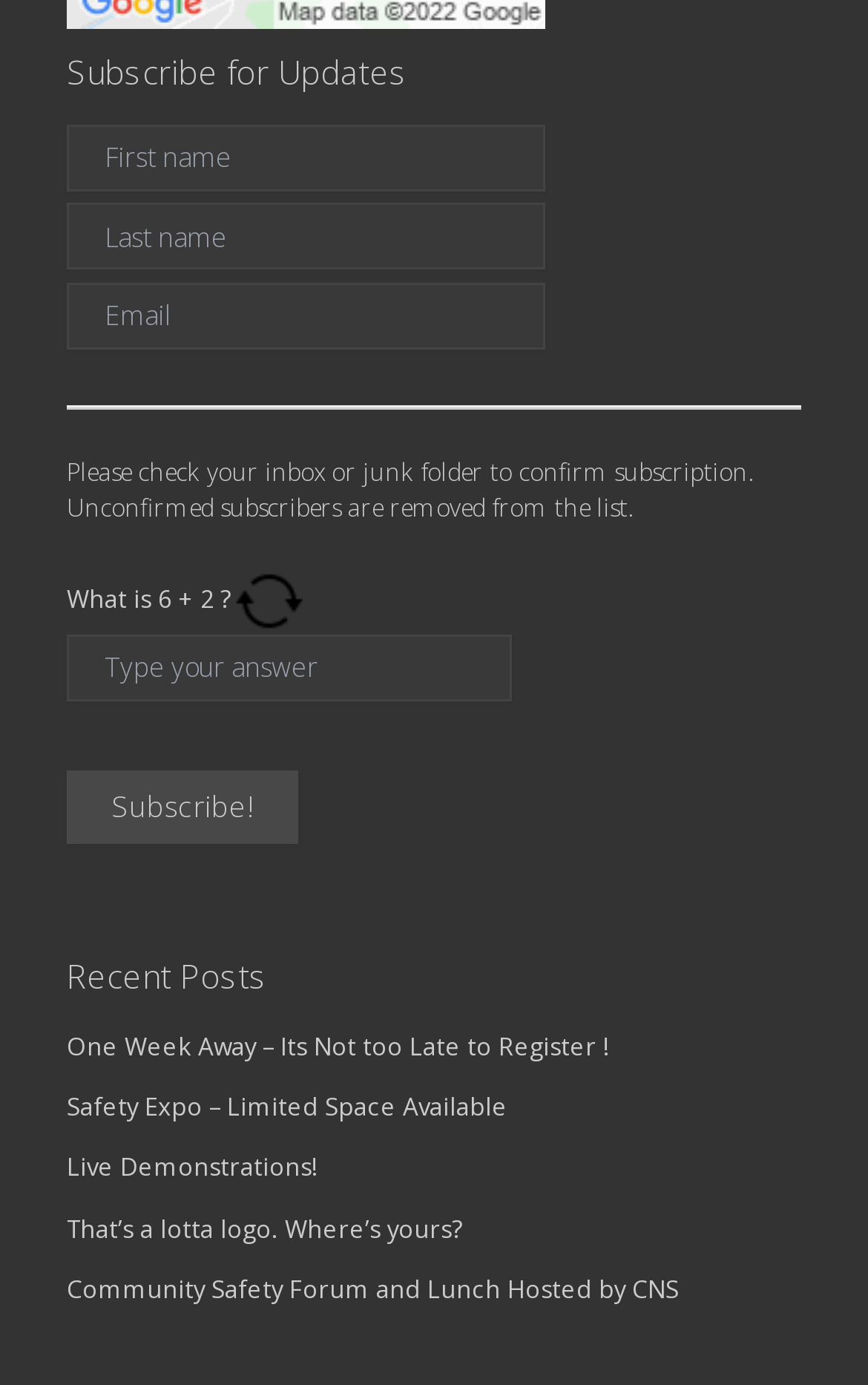Determine the bounding box for the UI element described here: "name="dscf7captcha-662" placeholder="Type your answer"".

[0.077, 0.458, 0.59, 0.506]